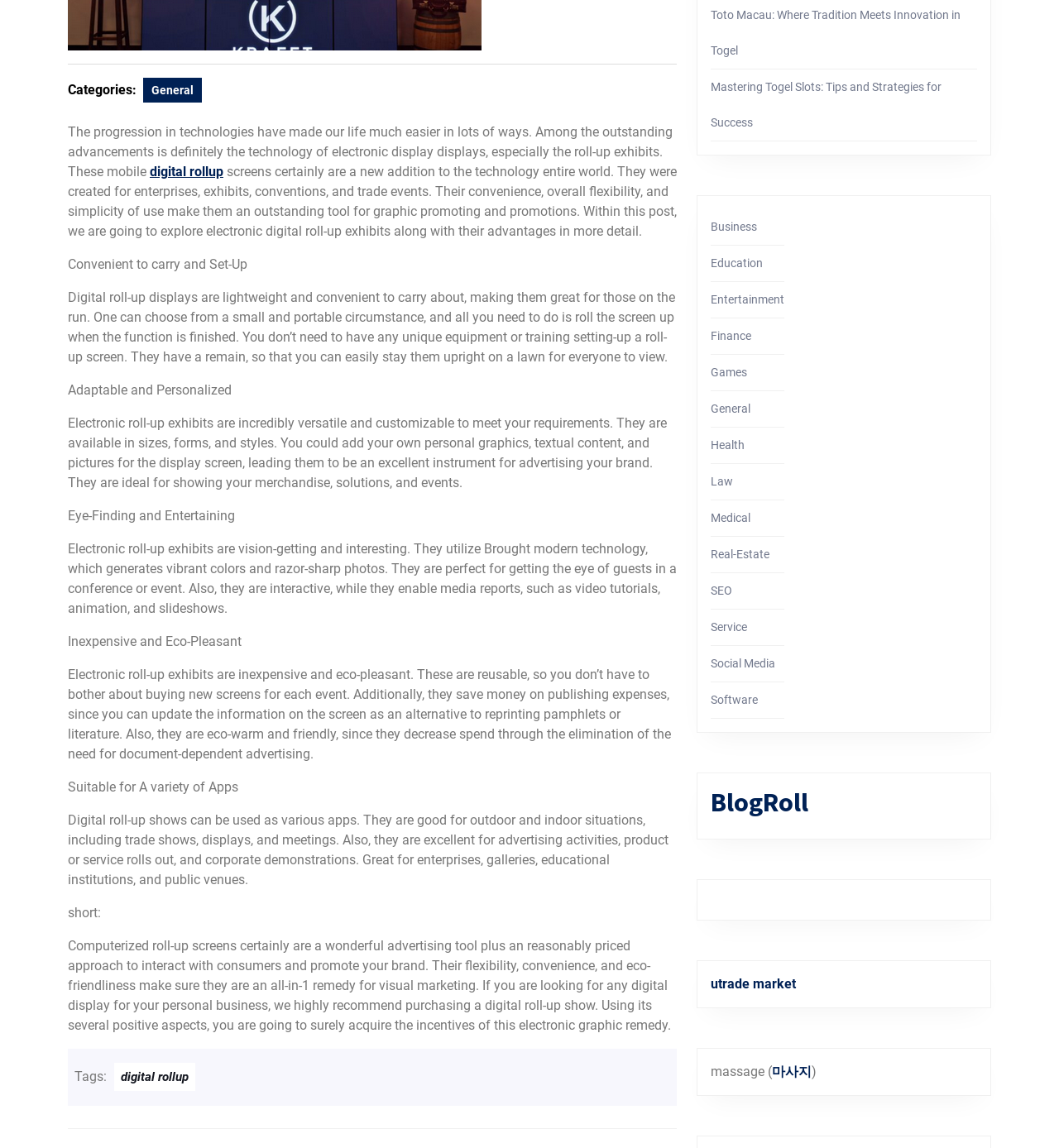Using the description: "Log In", identify the bounding box of the corresponding UI element in the screenshot.

None